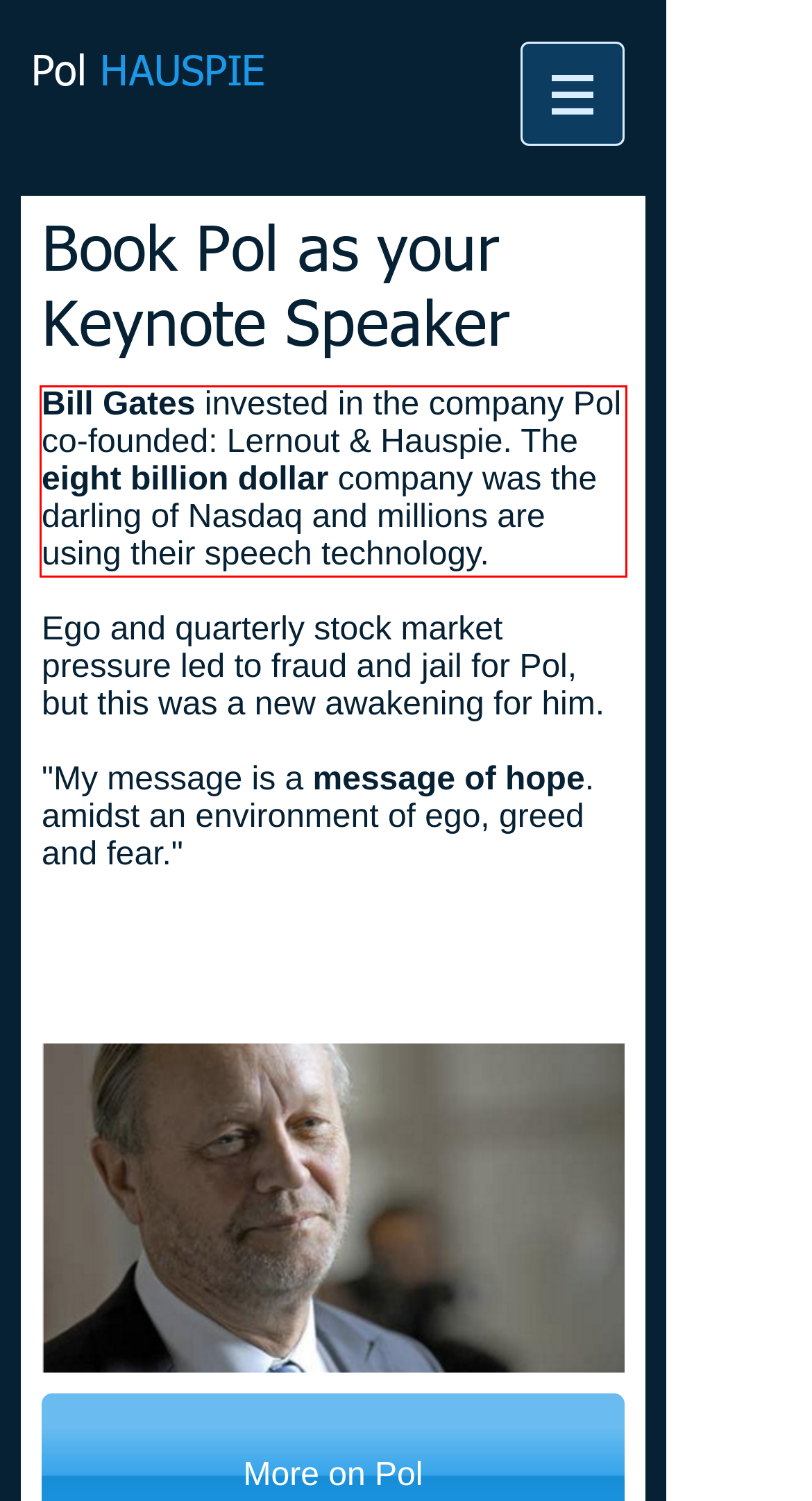Examine the webpage screenshot, find the red bounding box, and extract the text content within this marked area.

Bill Gates invested in the company Pol co-founded: Lernout & Hauspie. The eight billion dollar company was the darling of Nasdaq and millions are using their speech technology.